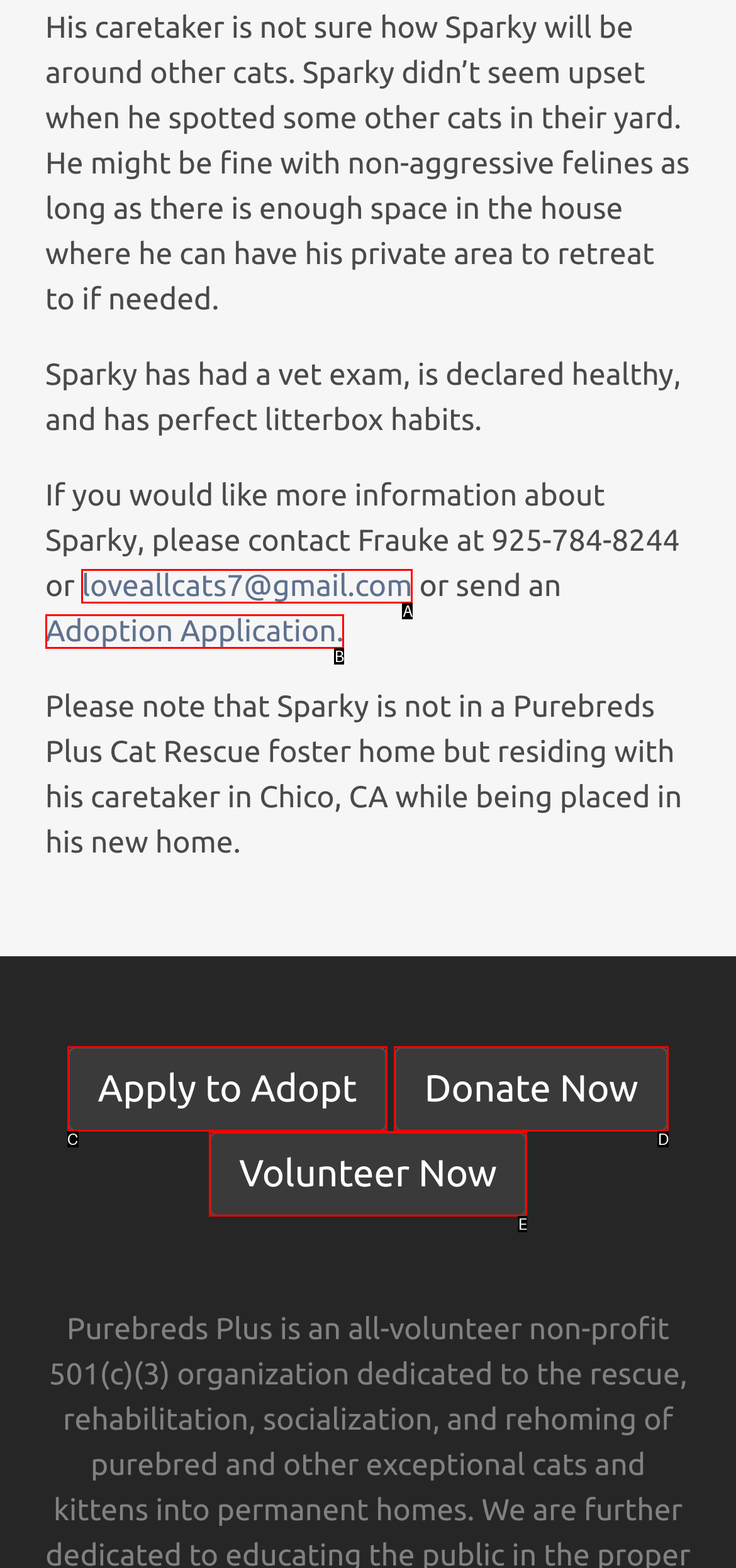Identify the HTML element that best matches the description: Apply to Adopt. Provide your answer by selecting the corresponding letter from the given options.

C